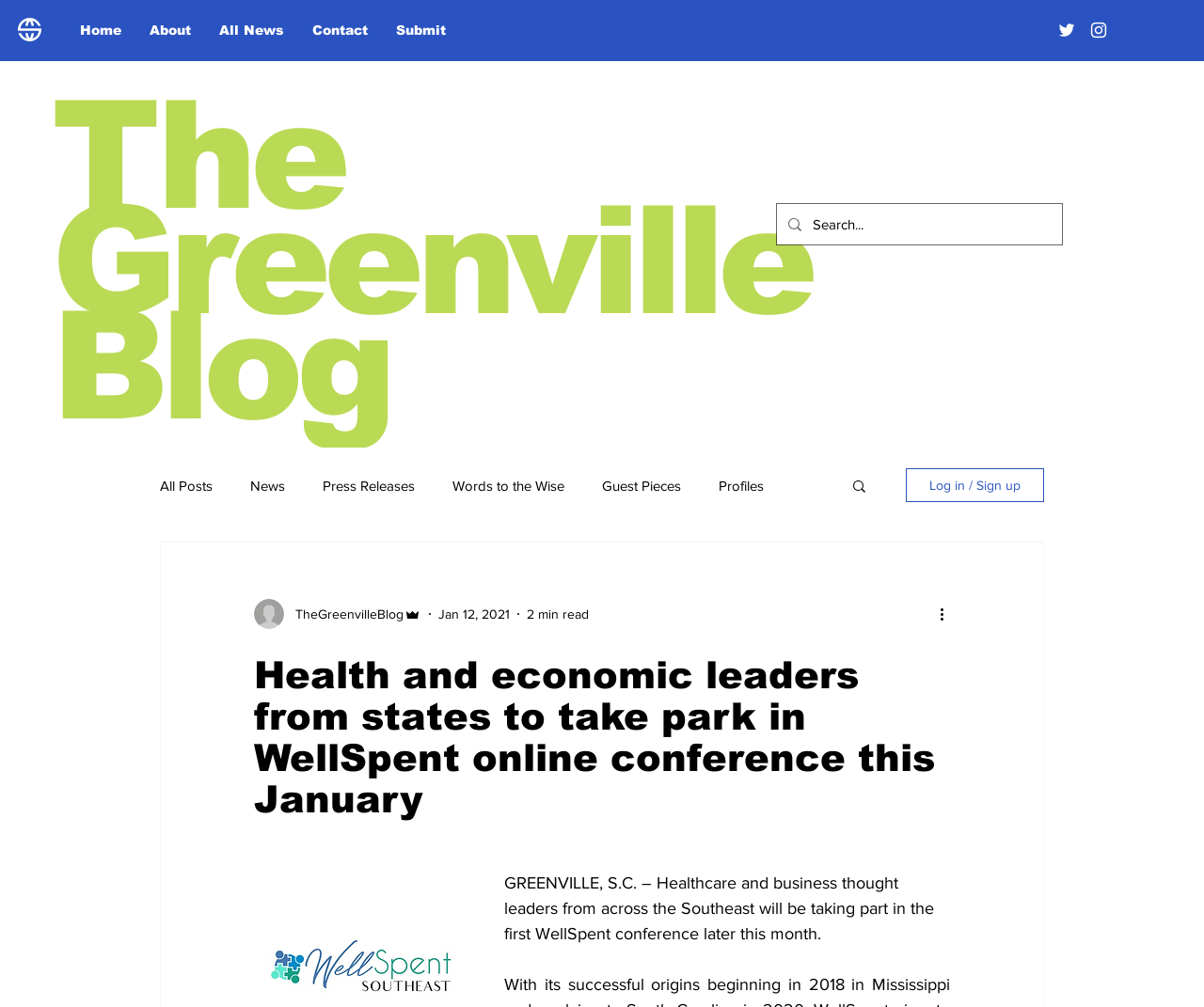Provide the bounding box coordinates of the UI element this sentence describes: "All Posts".

[0.133, 0.474, 0.177, 0.49]